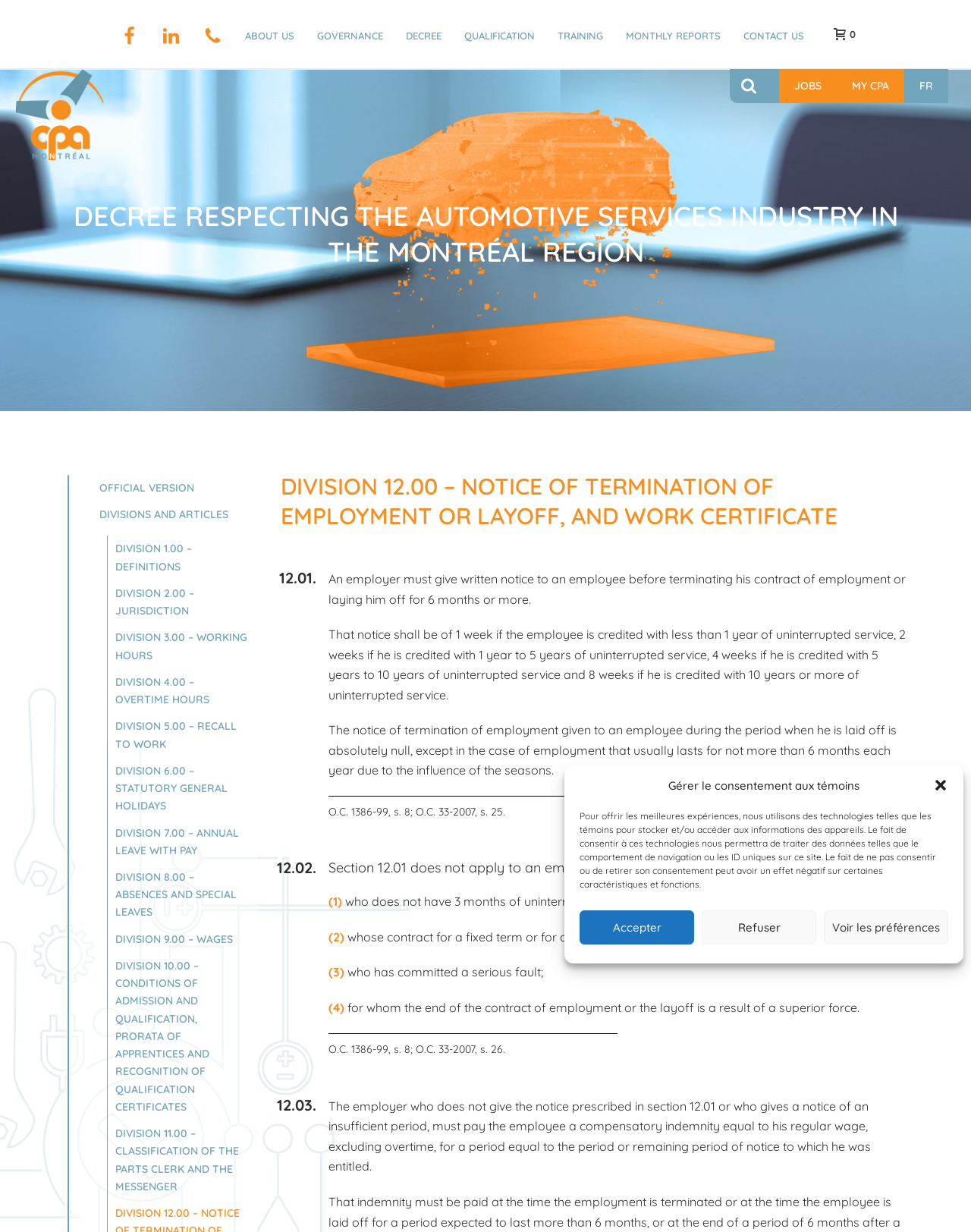What is the purpose of Division 12.00?
Based on the image, give a one-word or short phrase answer.

Notice of termination of employment or layoff